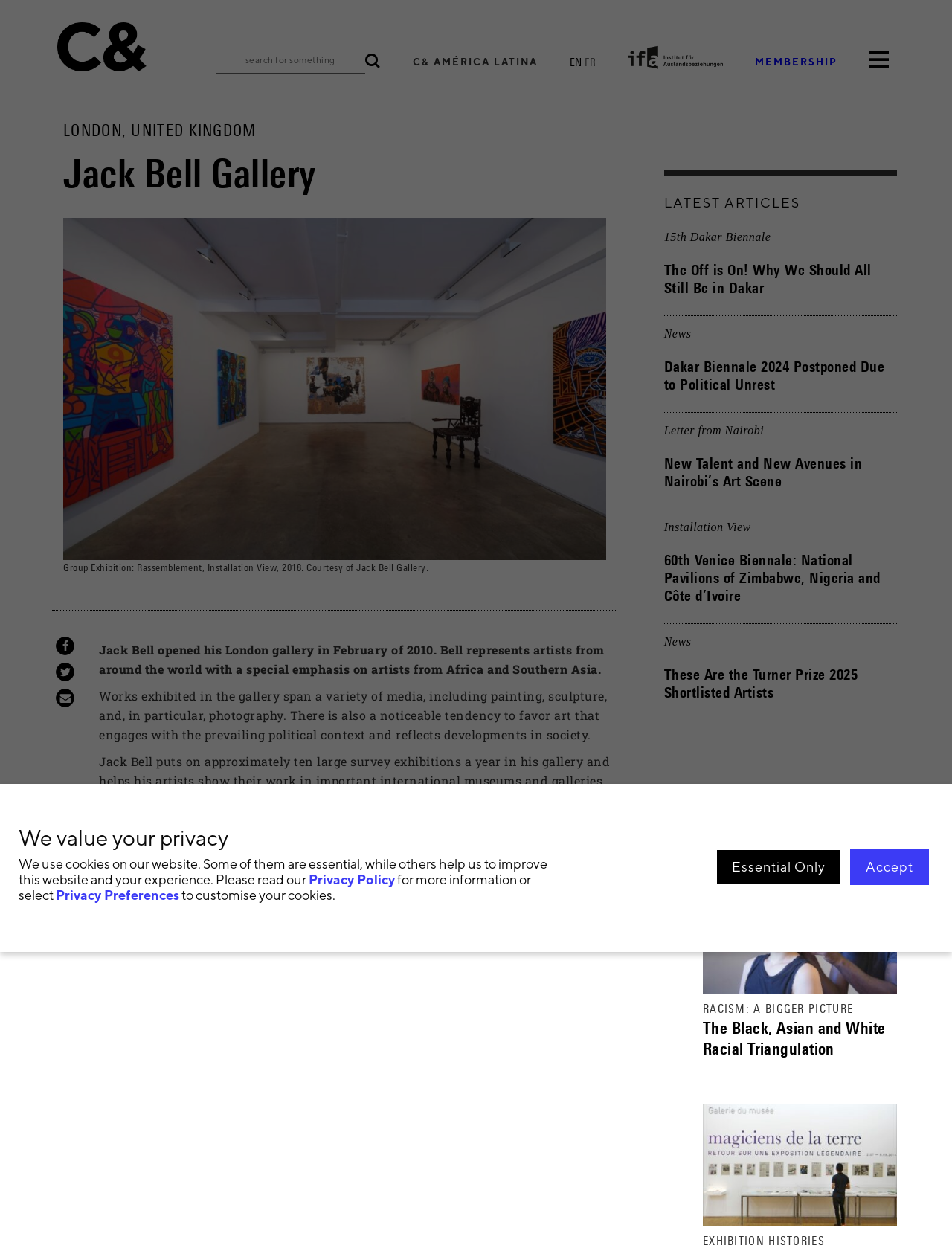Please find the bounding box coordinates of the element that must be clicked to perform the given instruction: "go to C& AMÉRICA LATINA". The coordinates should be four float numbers from 0 to 1, i.e., [left, top, right, bottom].

[0.427, 0.041, 0.571, 0.059]